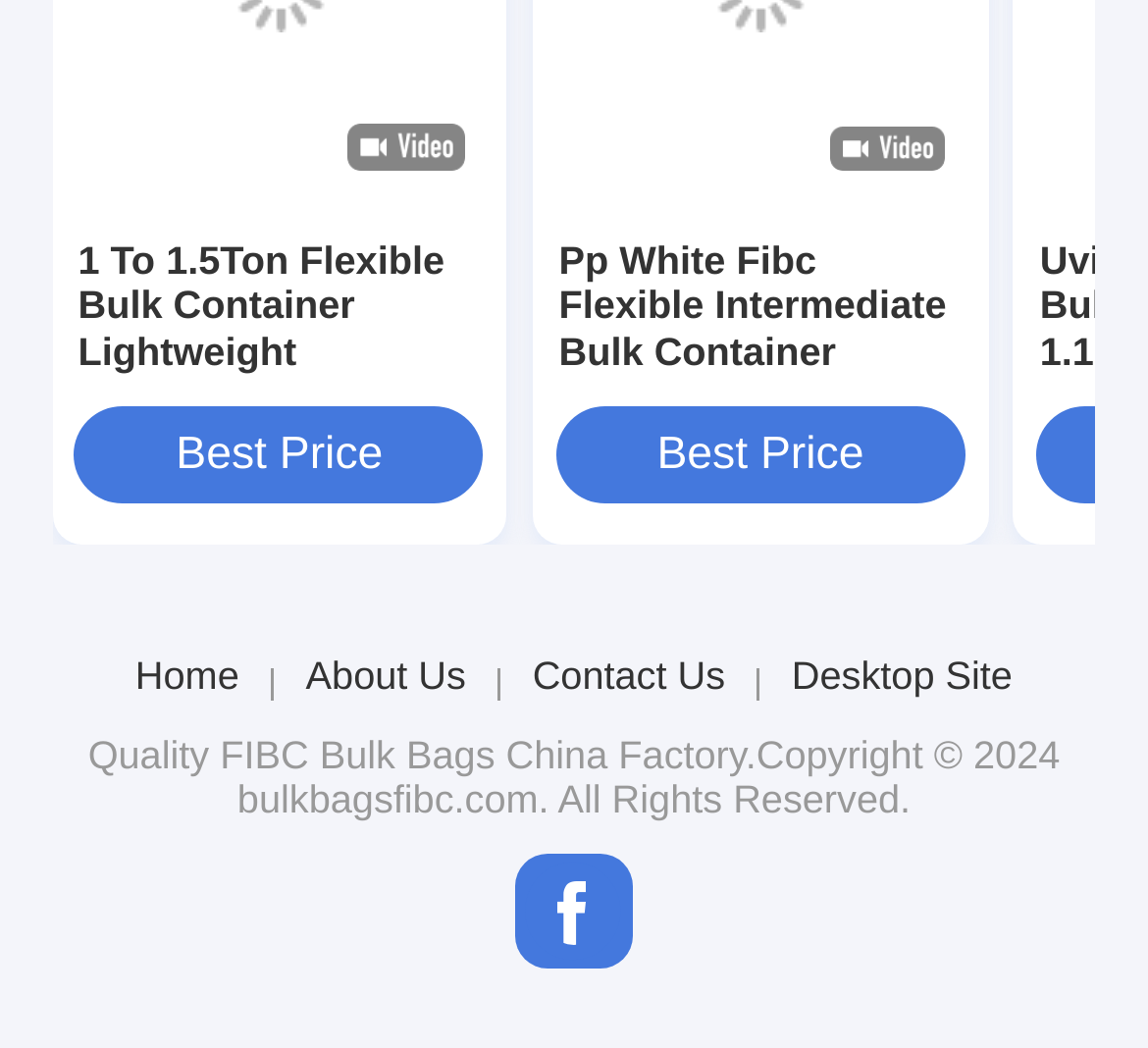Could you determine the bounding box coordinates of the clickable element to complete the instruction: "Go to Home"? Provide the coordinates as four float numbers between 0 and 1, i.e., [left, top, right, bottom].

[0.118, 0.624, 0.208, 0.667]